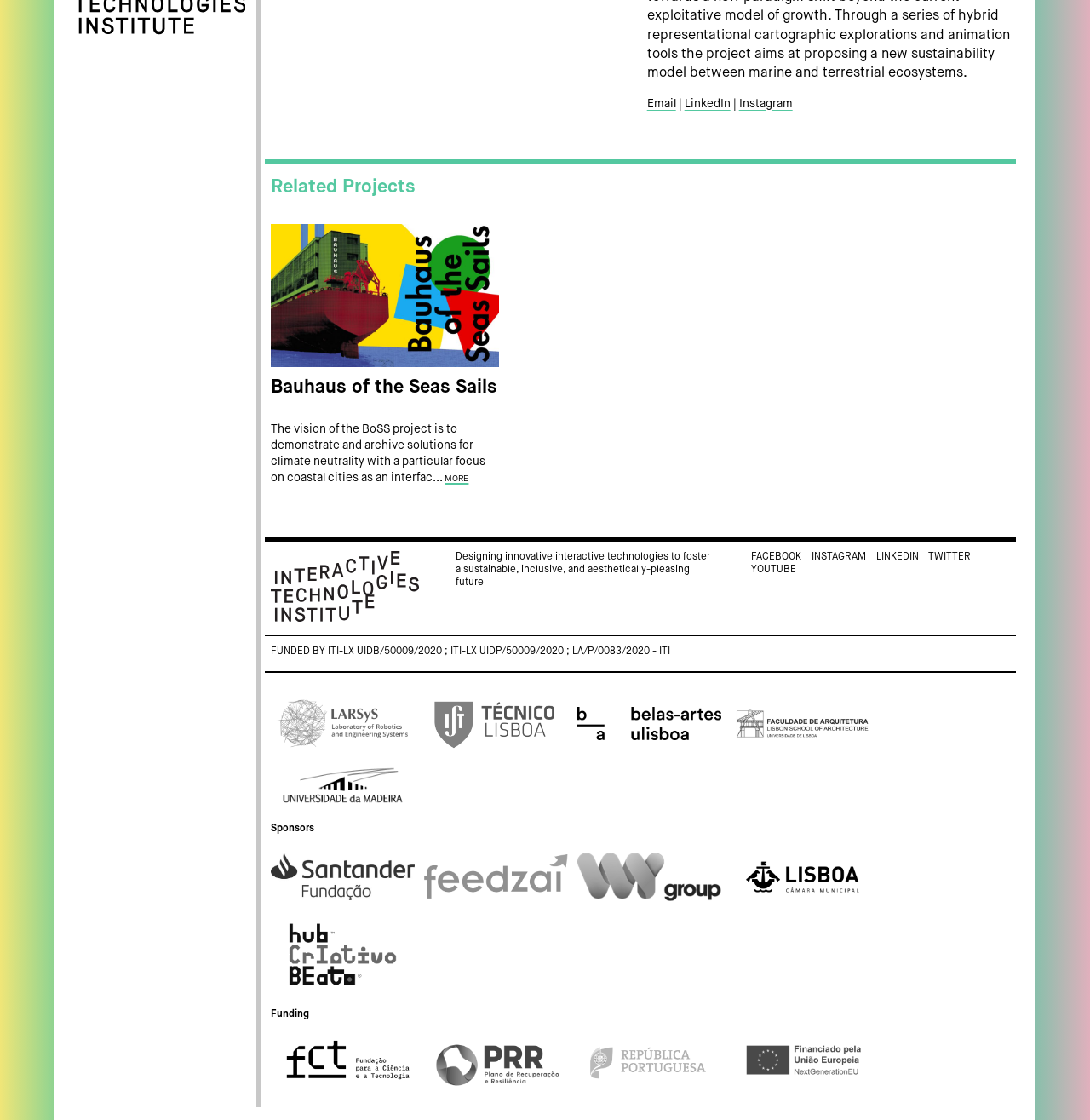Find and provide the bounding box coordinates for the UI element described here: "Instagram". The coordinates should be given as four float numbers between 0 and 1: [left, top, right, bottom].

[0.745, 0.492, 0.804, 0.503]